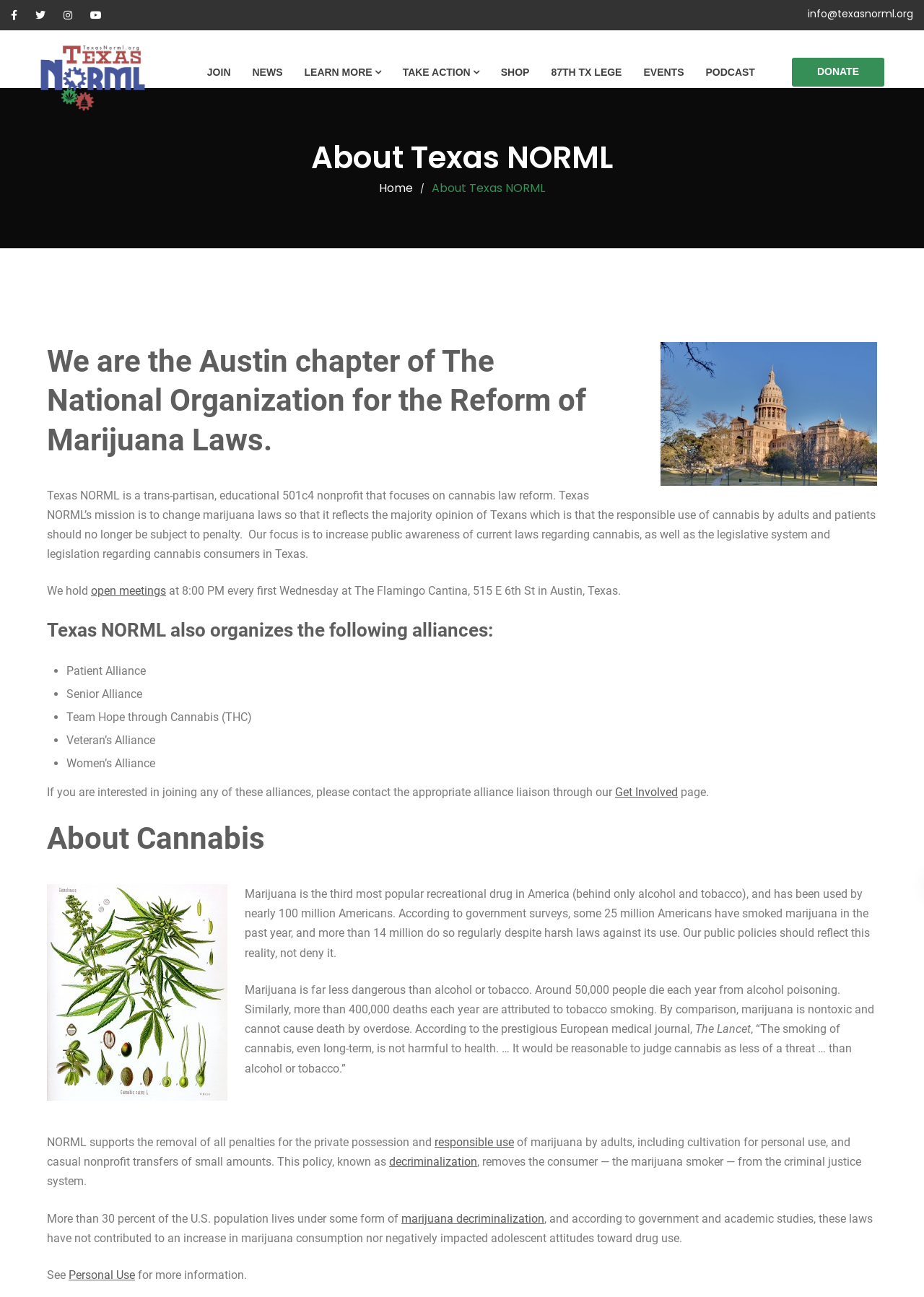Please find the bounding box coordinates of the element that must be clicked to perform the given instruction: "Click the 'SUBSCRIBE' link". The coordinates should be four float numbers from 0 to 1, i.e., [left, top, right, bottom].

None